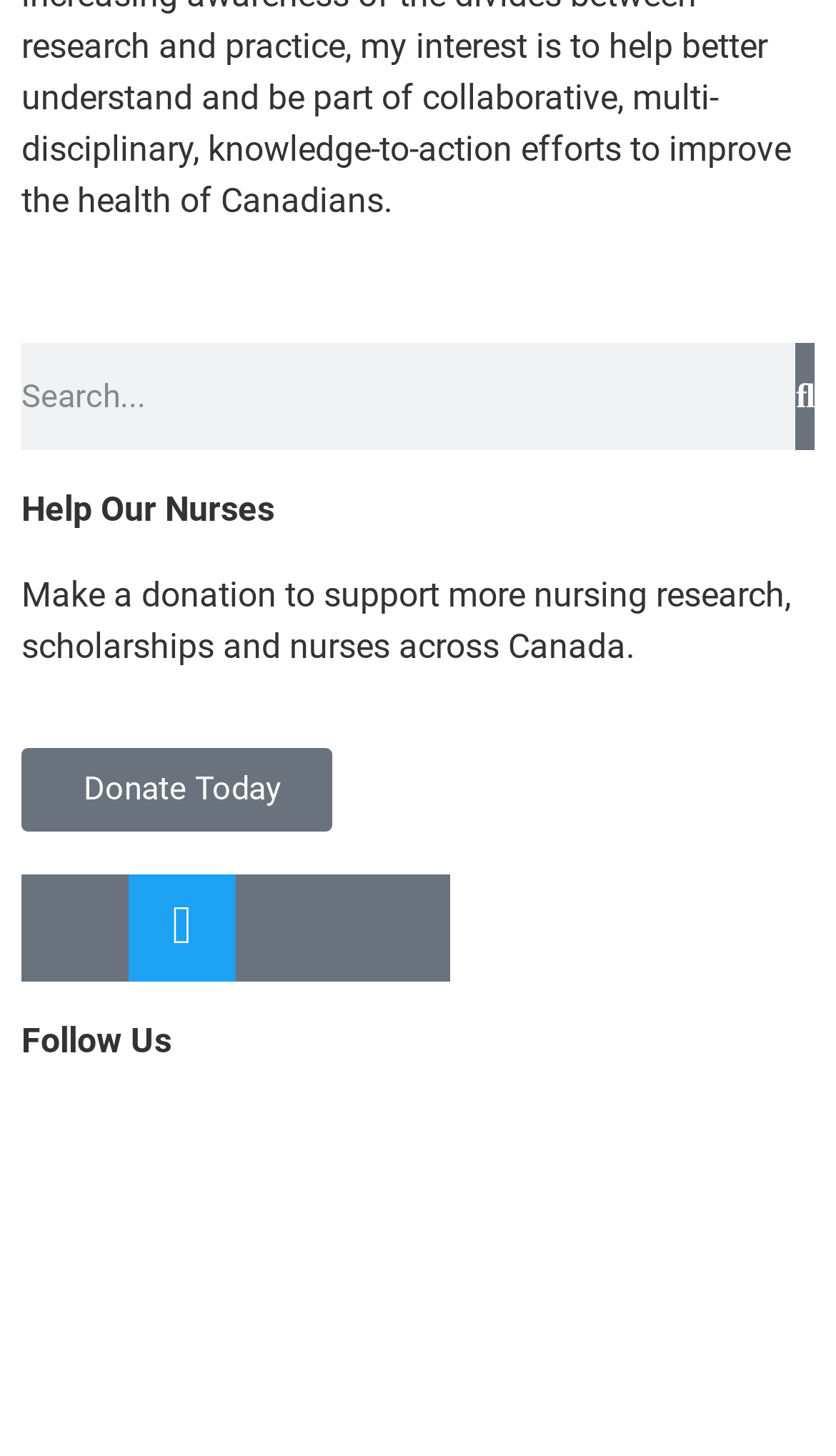Based on the image, please respond to the question with as much detail as possible:
What is the call-to-action for donations?

The call-to-action for donations is 'Donate Today', which is a link located below the heading 'Help Our Nurses' and the description of the purpose of the donations.